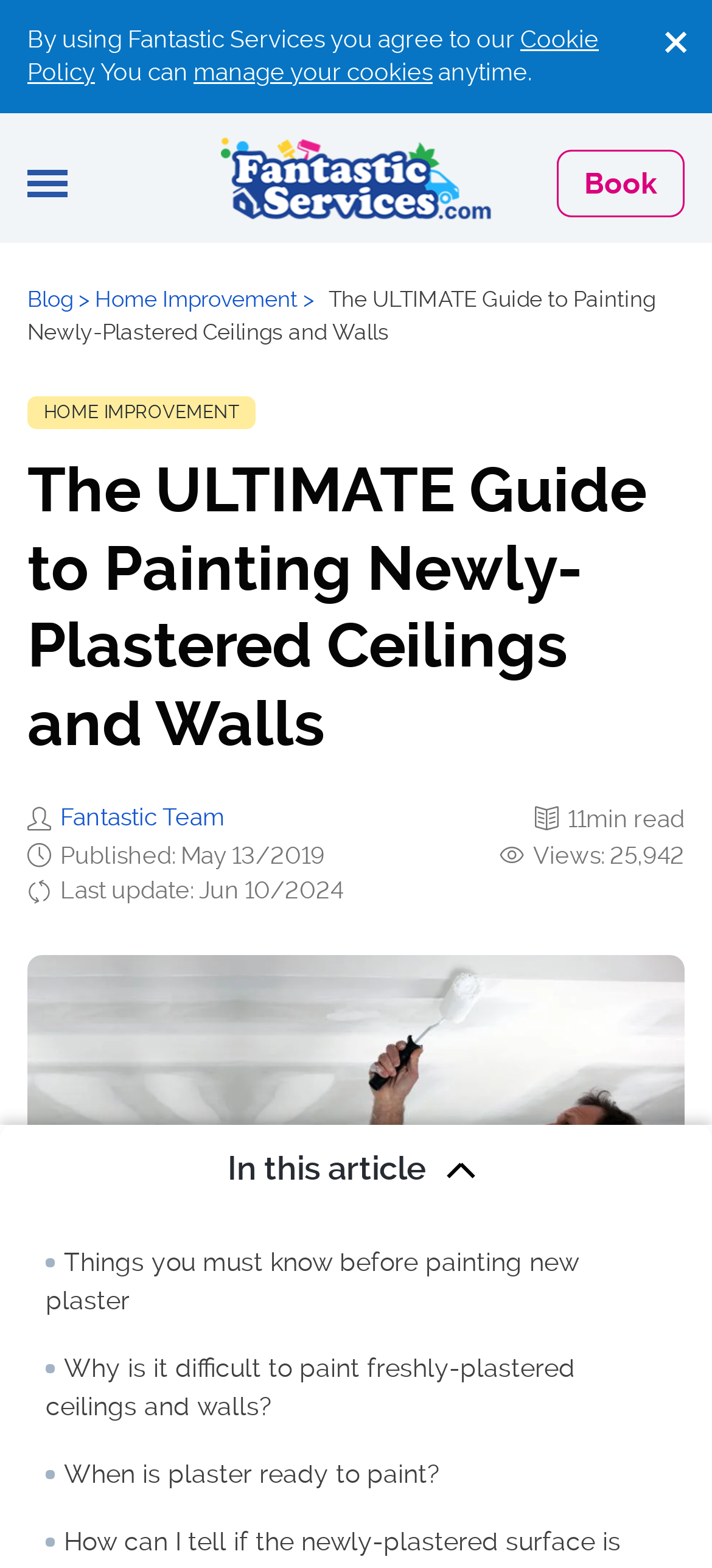Give the bounding box coordinates for the element described as: "x".

[0.897, 0.001, 1.0, 0.048]